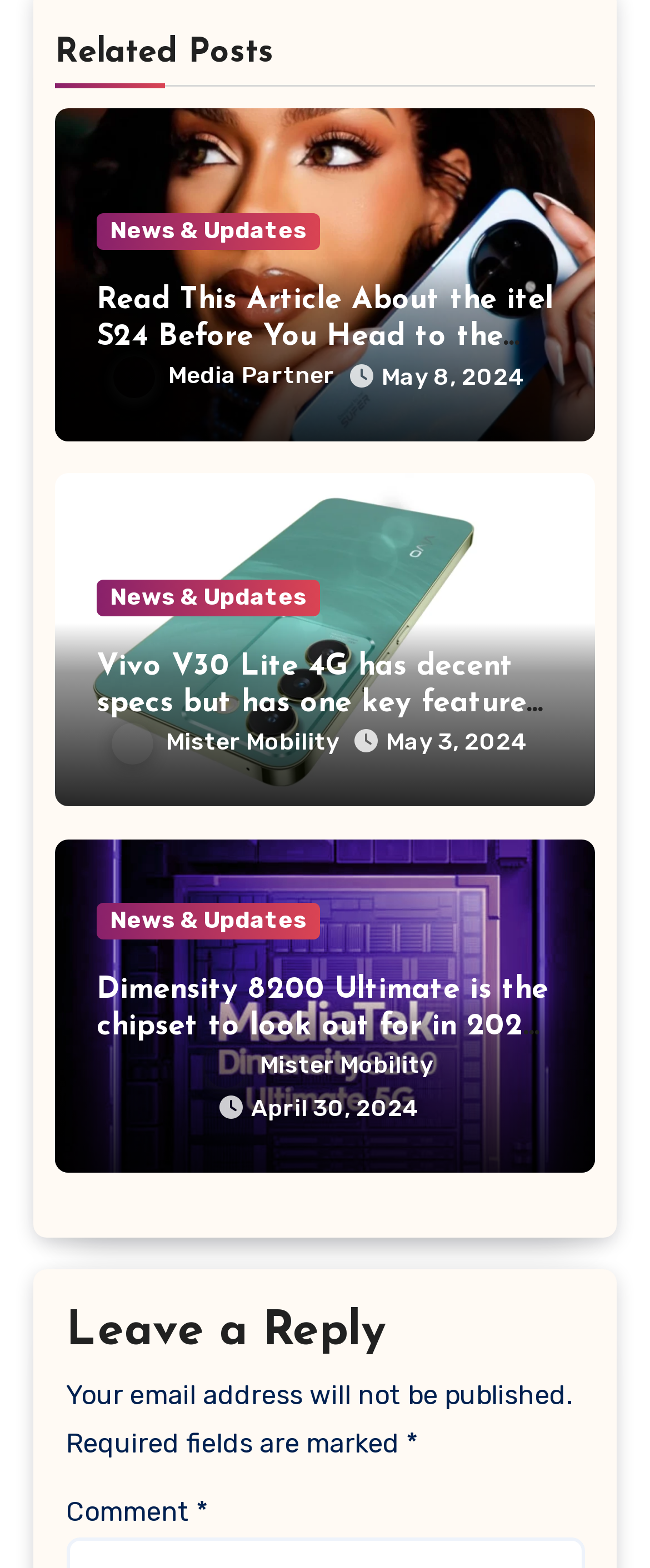What is the purpose of the section at the bottom of the page? Based on the image, give a response in one word or a short phrase.

Leave a reply